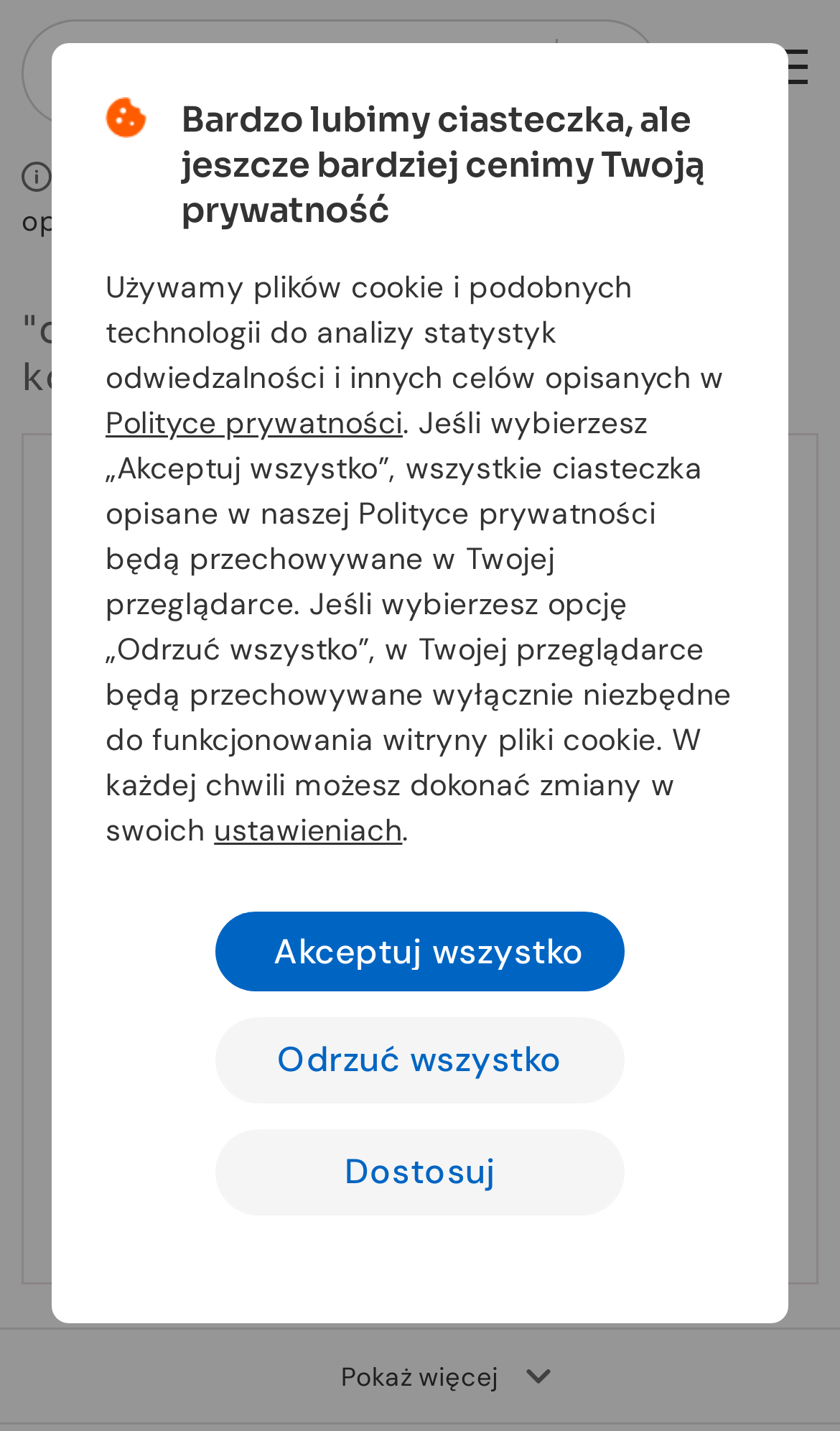Please provide the bounding box coordinates for the element that needs to be clicked to perform the following instruction: "View vibration control products". The coordinates should be given as four float numbers between 0 and 1, i.e., [left, top, right, bottom].

None